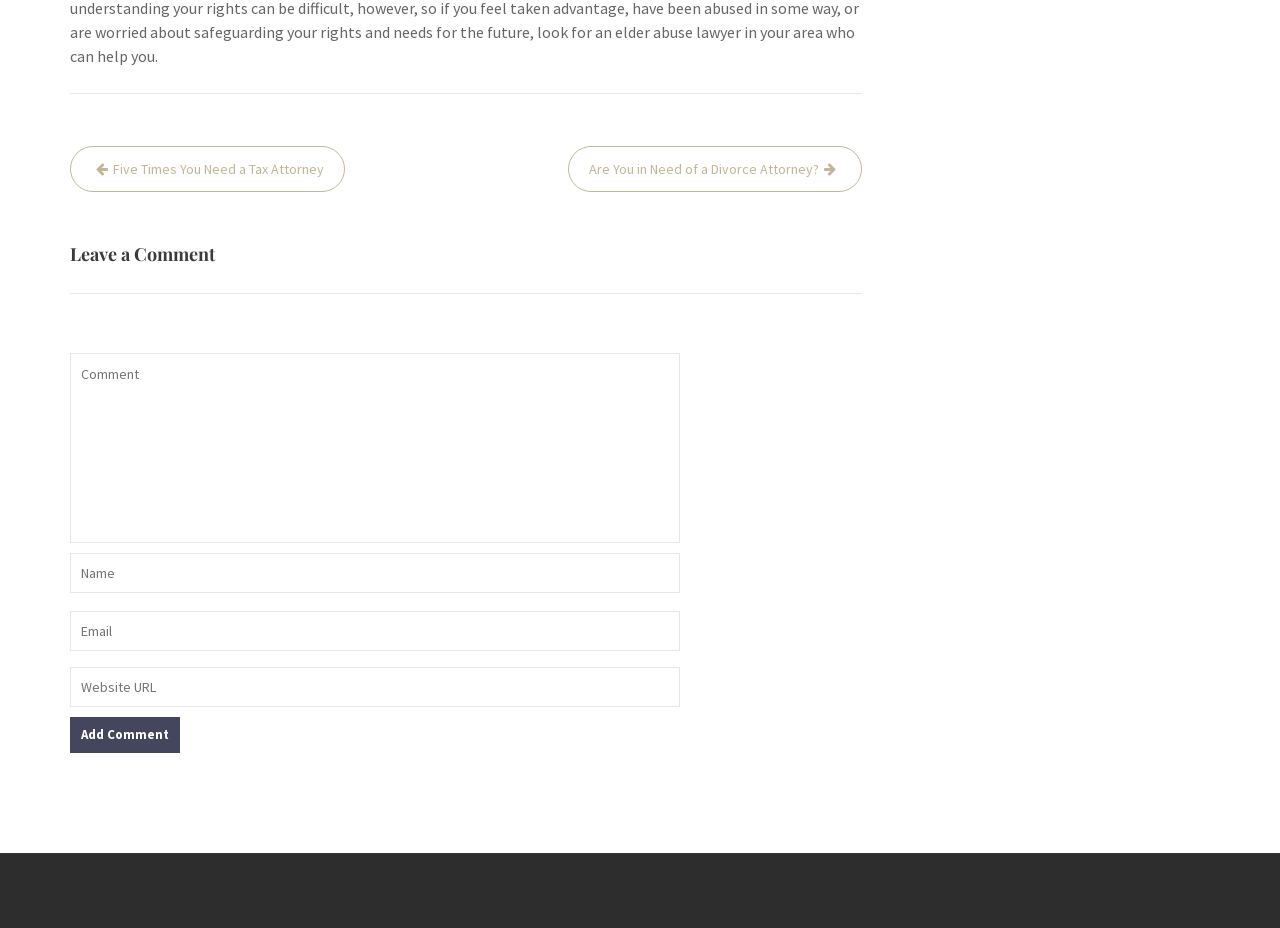What type of content is the webpage primarily about?
Identify the answer in the screenshot and reply with a single word or phrase.

Legal